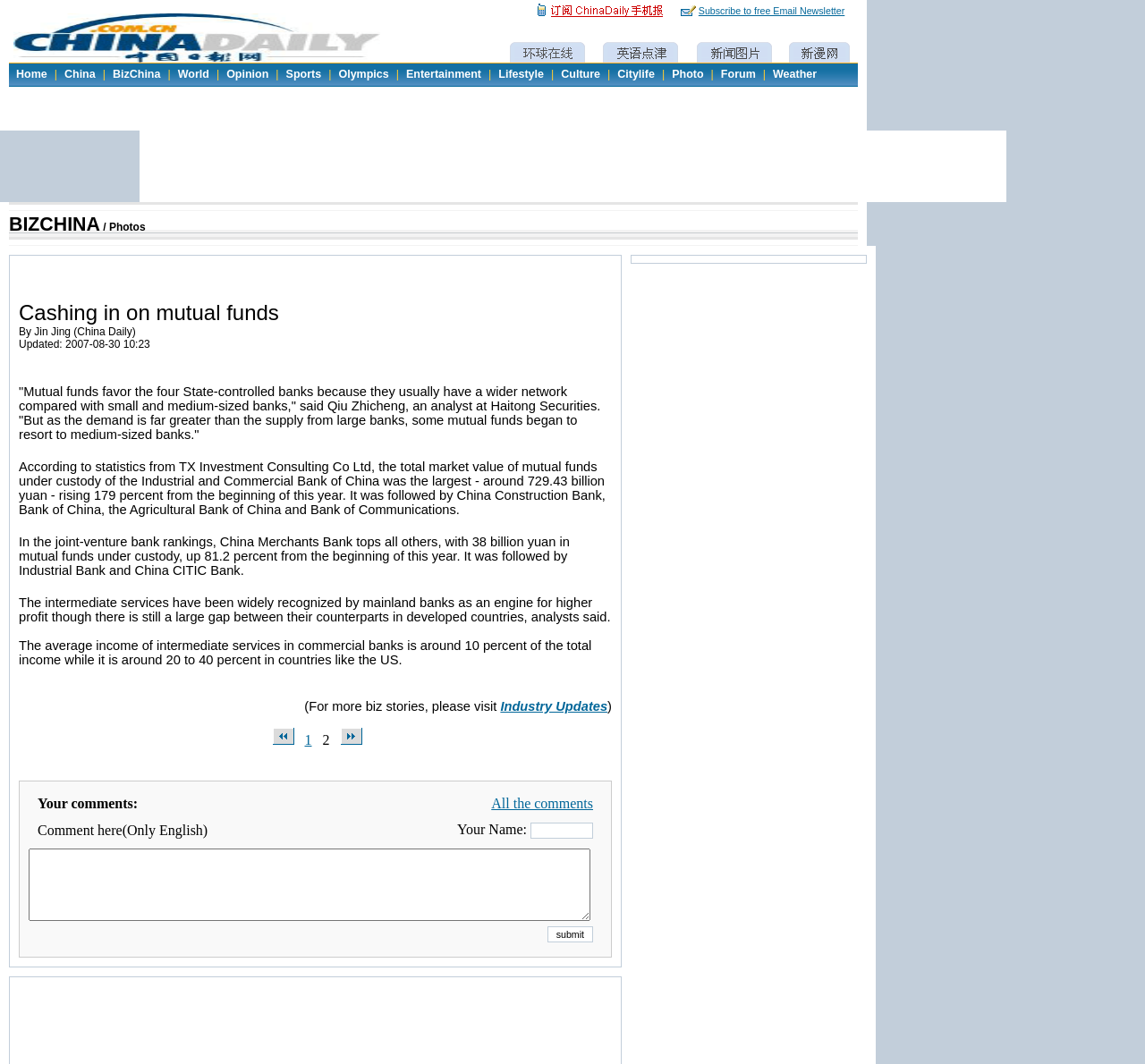Explain the webpage in detail.

The webpage is about a news article titled "Cashing in on mutual funds" and appears to be from a business or finance section of a website. At the top, there is a navigation menu with links to various sections such as Home, China, BizChina, World, Opinion, Sports, and more. Below the navigation menu, there is a table with a few rows, each containing an image and a link to subscribe to a free email newsletter.

The main content of the webpage is a news article about Chinese investors and mutual funds. The article is divided into several paragraphs, with quotes from an analyst and statistics about the market value of mutual funds under custody of various banks. The text is accompanied by no images, but there are several iframes embedded in the page, which may contain ads or other content.

On the right side of the page, there is a column with a heading "BIZCHINA / Photos" and a link to "BIZCHINA". Below this, there is a section with a heading "Cashing in on mutual funds" and the main content of the news article. The article is followed by a link to "Industry Updates" and a brief sentence inviting readers to visit the section for more business stories.